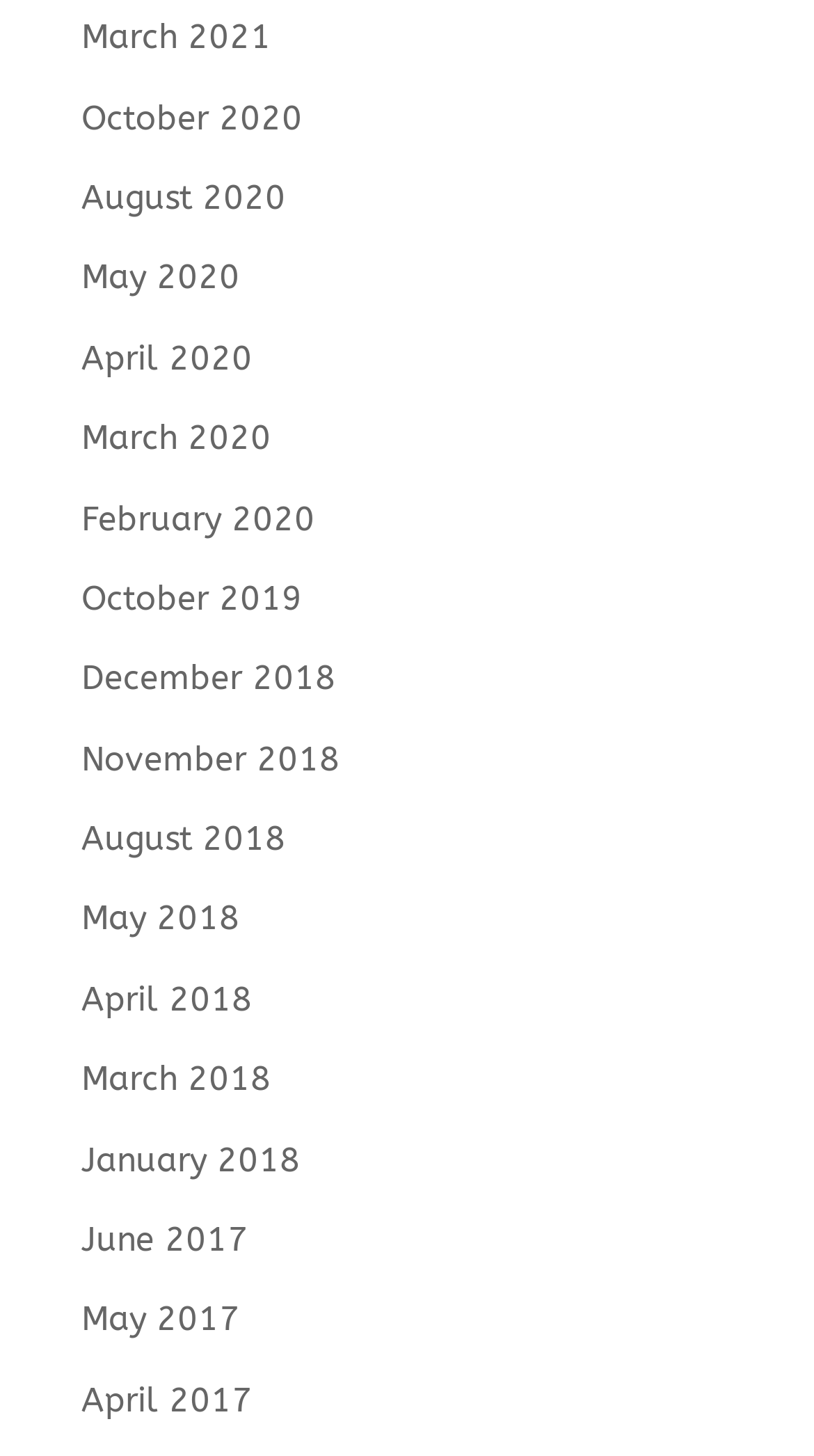Are the months listed in chronological order?
With the help of the image, please provide a detailed response to the question.

I examined the list of links and found that the months are listed in chronological order, with the most recent month first and the earliest month last.